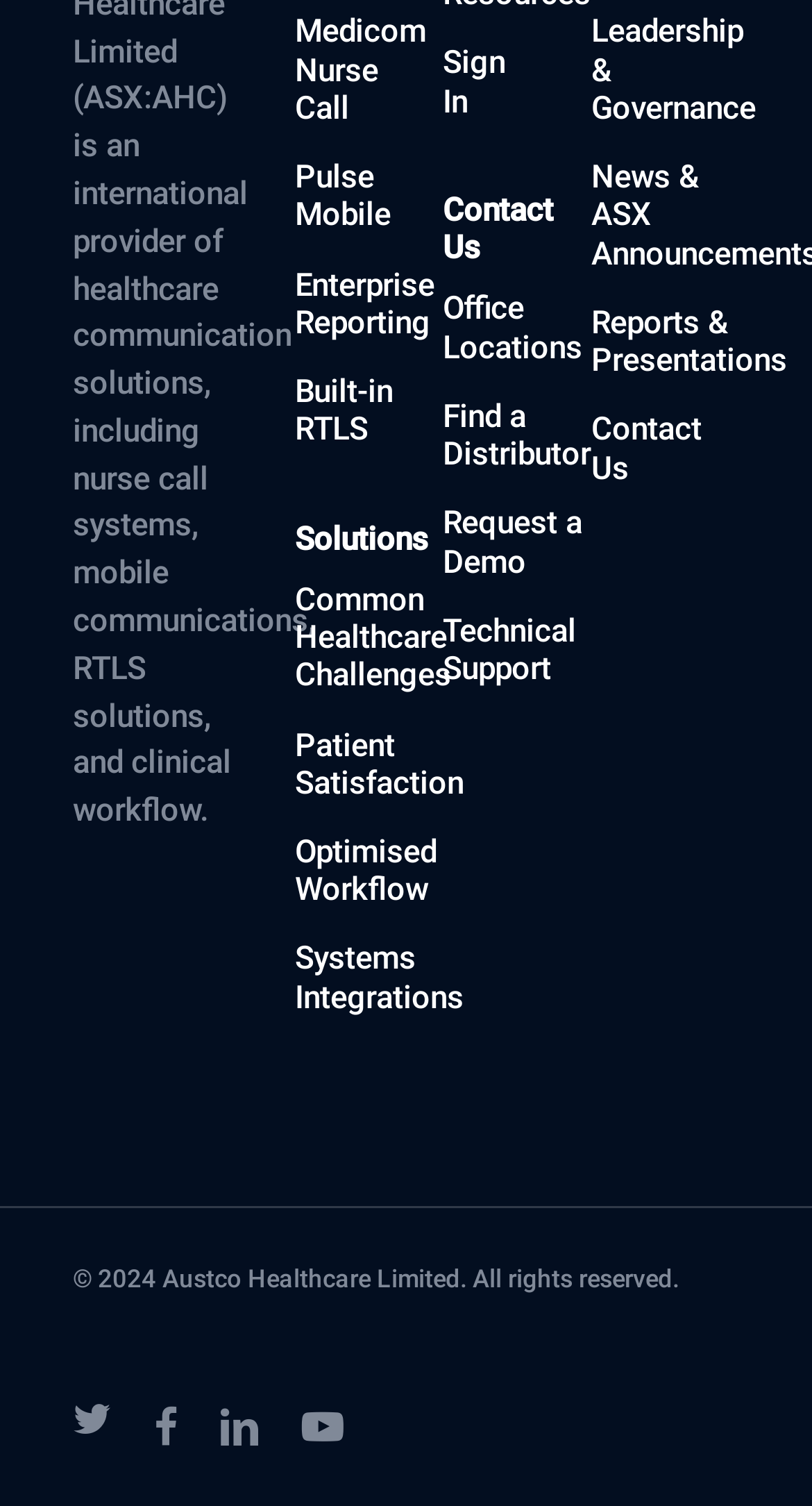Locate the bounding box coordinates of the element I should click to achieve the following instruction: "Click on Medicom Nurse Call".

[0.363, 0.009, 0.525, 0.084]